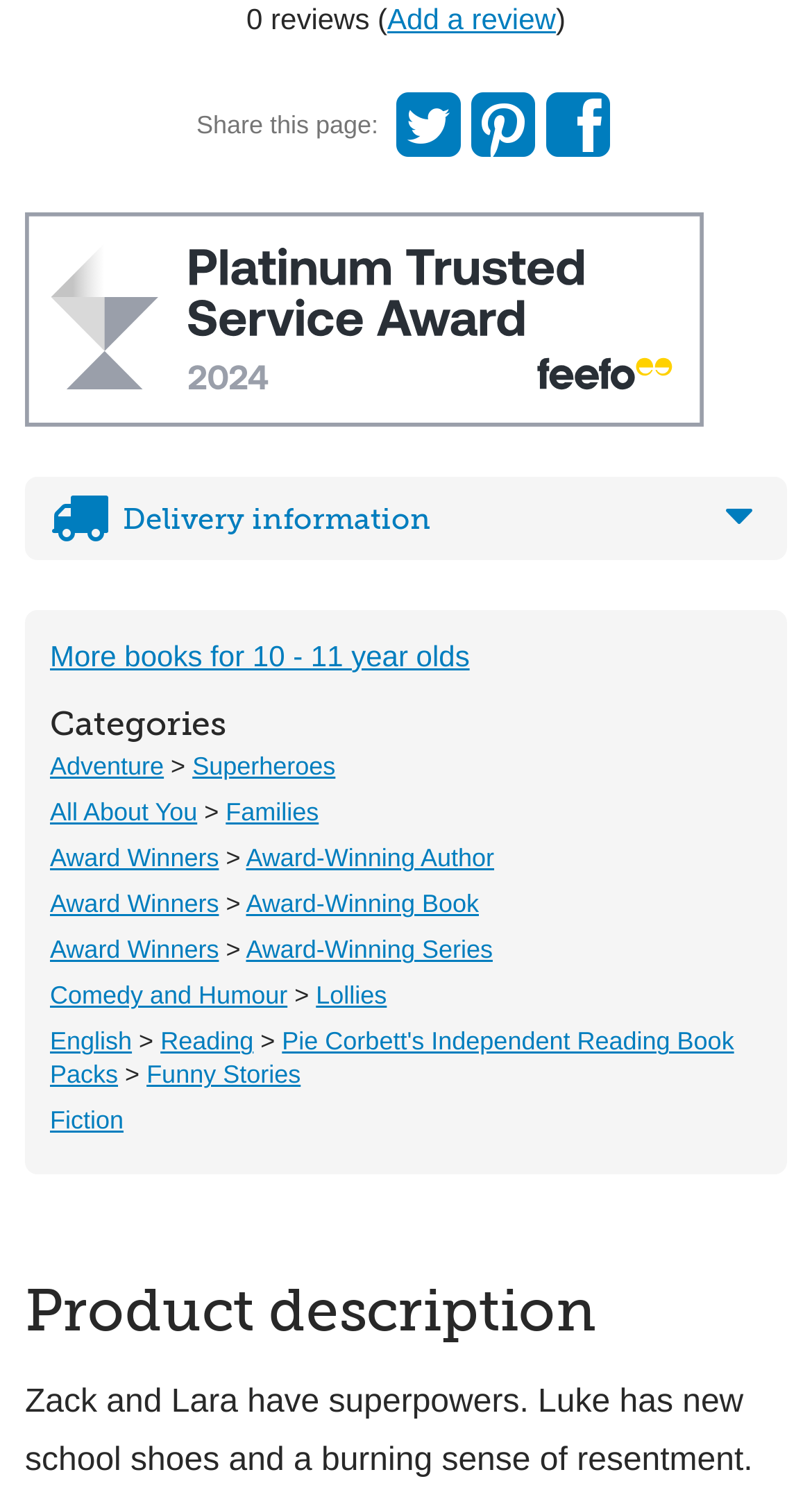Locate the bounding box coordinates of the clickable region necessary to complete the following instruction: "Read delivery information". Provide the coordinates in the format of four float numbers between 0 and 1, i.e., [left, top, right, bottom].

[0.062, 0.337, 0.938, 0.359]